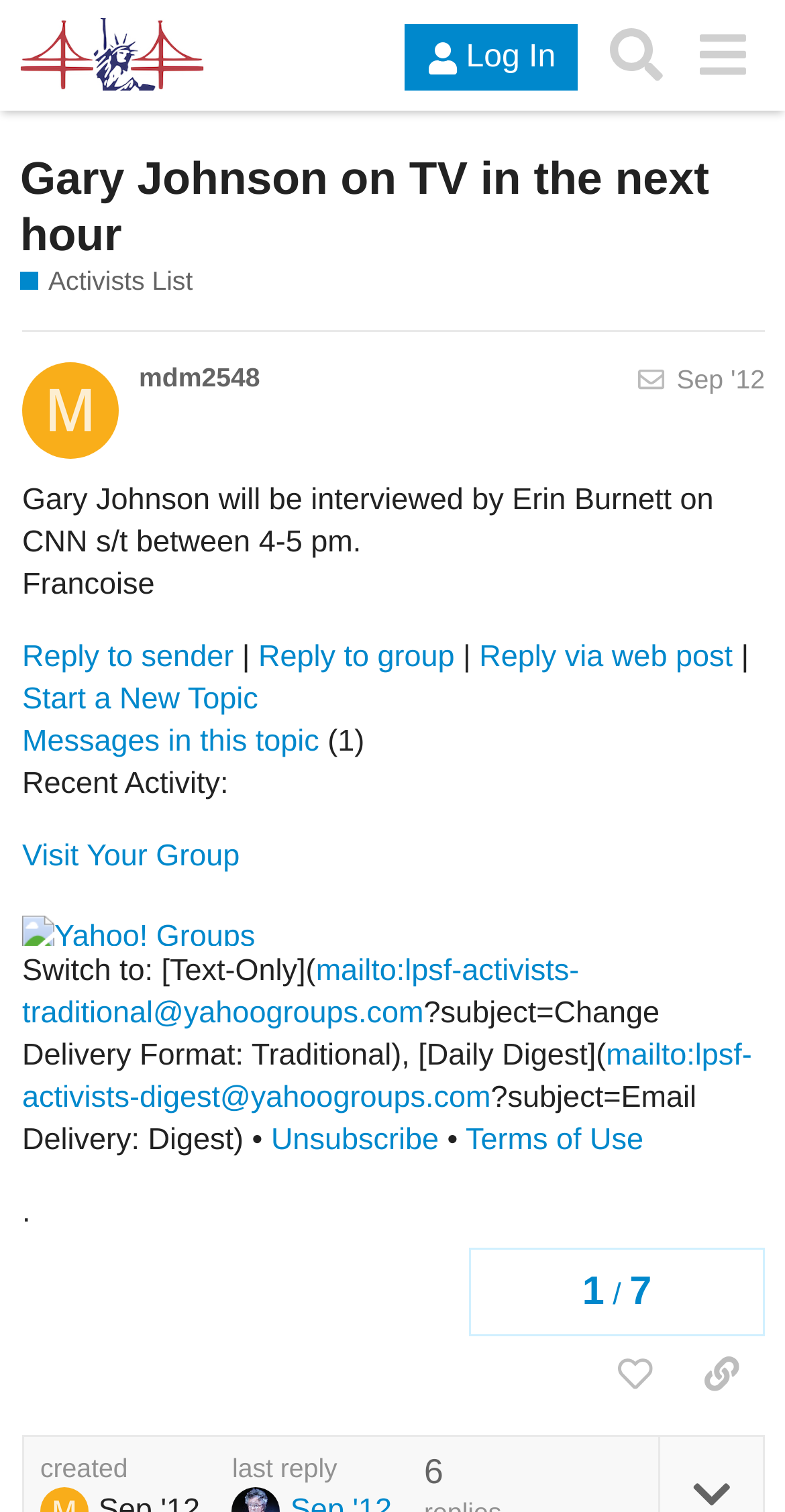Using the image as a reference, answer the following question in as much detail as possible:
How many messages are in this topic?

The webpage shows that there is one message in this topic, as indicated by the text '(1)' next to the 'Messages in this topic' link.